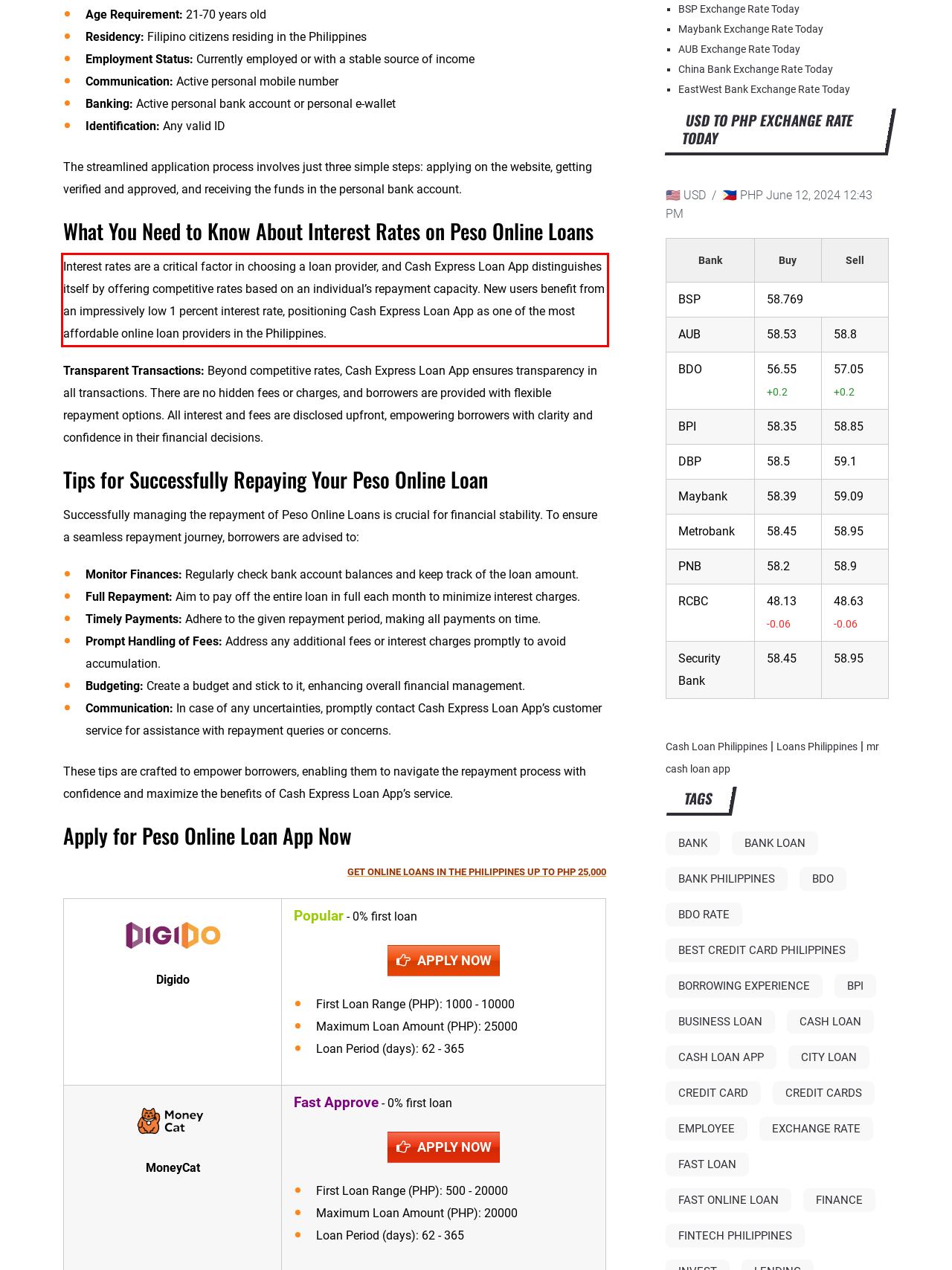You are provided with a screenshot of a webpage that includes a red bounding box. Extract and generate the text content found within the red bounding box.

Interest rates are a critical factor in choosing a loan provider, and Cash Express Loan App distinguishes itself by offering competitive rates based on an individual’s repayment capacity. New users benefit from an impressively low 1 percent interest rate, positioning Cash Express Loan App as one of the most affordable online loan providers in the Philippines.